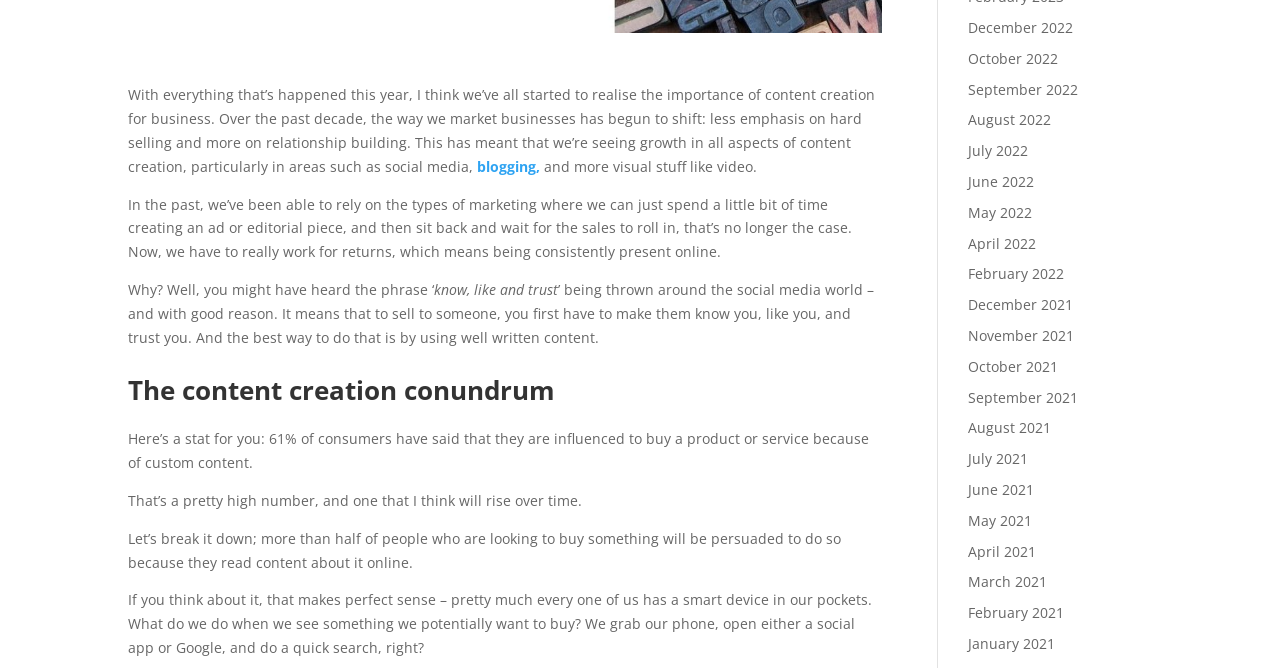Given the element description: "title="Edge of NIght Platter"", predict the bounding box coordinates of this UI element. The coordinates must be four float numbers between 0 and 1, given as [left, top, right, bottom].

None